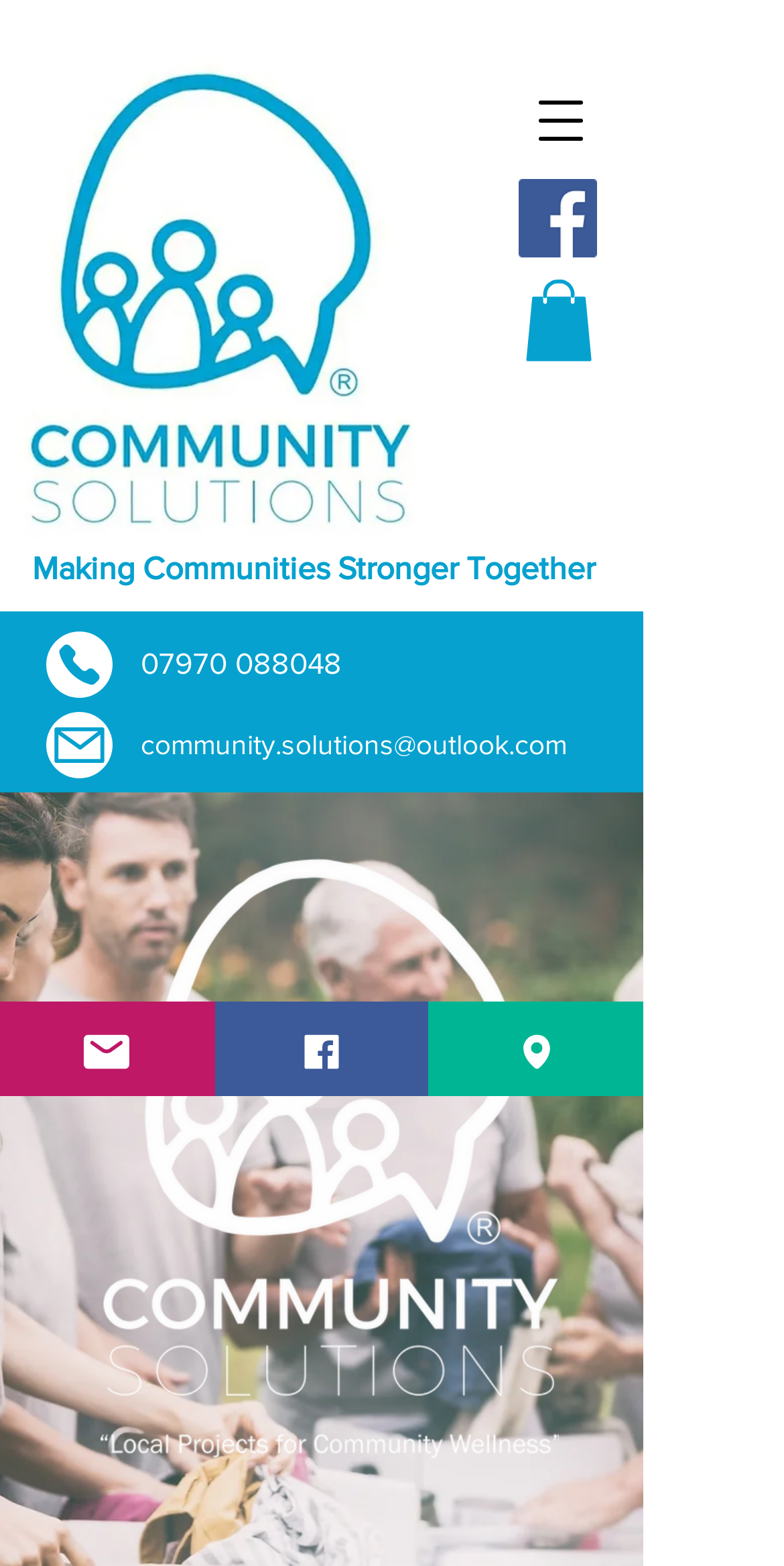Please provide the bounding box coordinates for the element that needs to be clicked to perform the following instruction: "Click the Mail button". The coordinates should be given as four float numbers between 0 and 1, i.e., [left, top, right, bottom].

[0.059, 0.455, 0.144, 0.497]